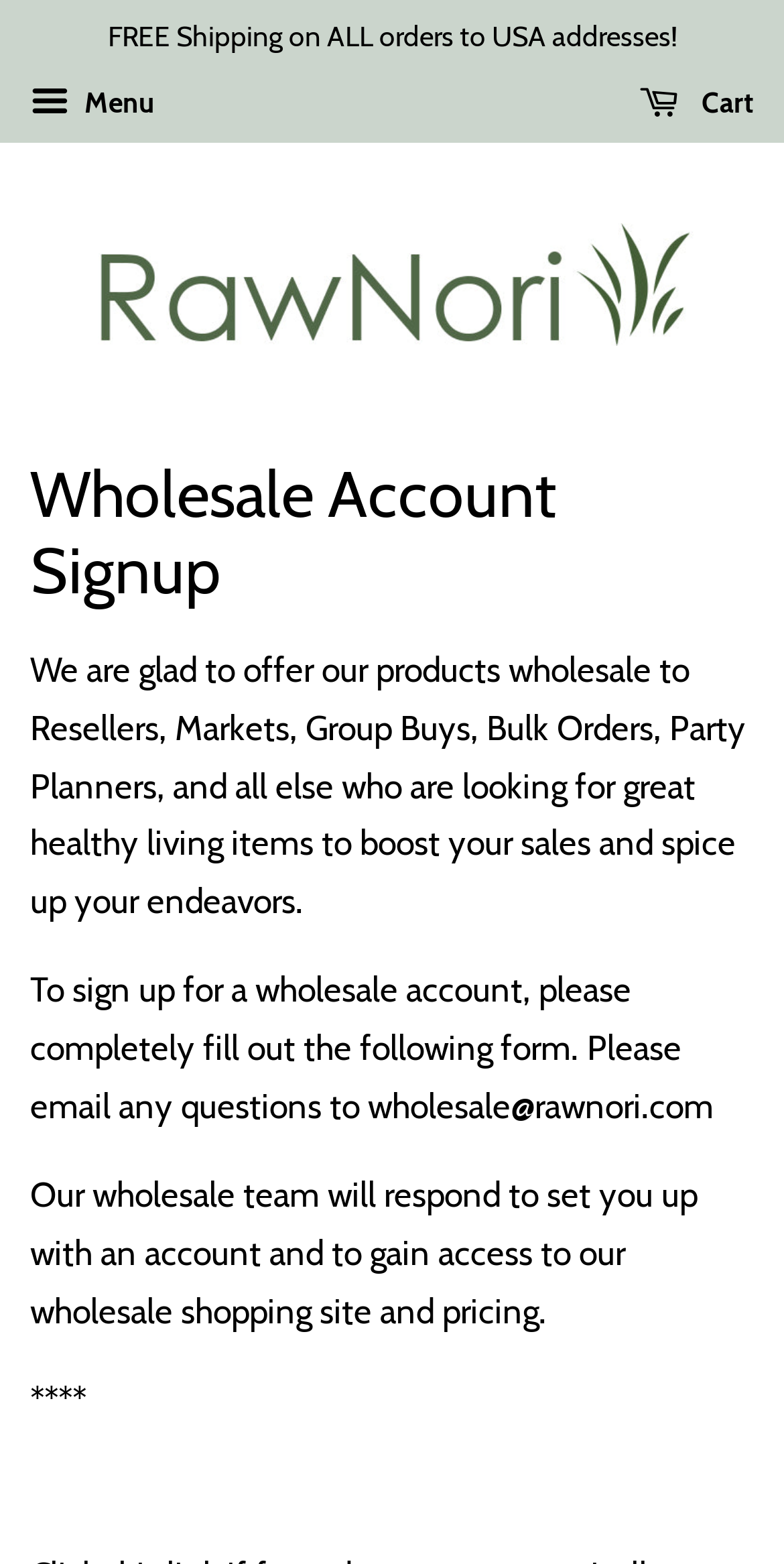What is the benefit of ordering from this website?
Please respond to the question with a detailed and thorough explanation.

The website offers free shipping on all orders to USA addresses, as indicated by the static text 'FREE Shipping on ALL orders to USA addresses!' at the top of the page.